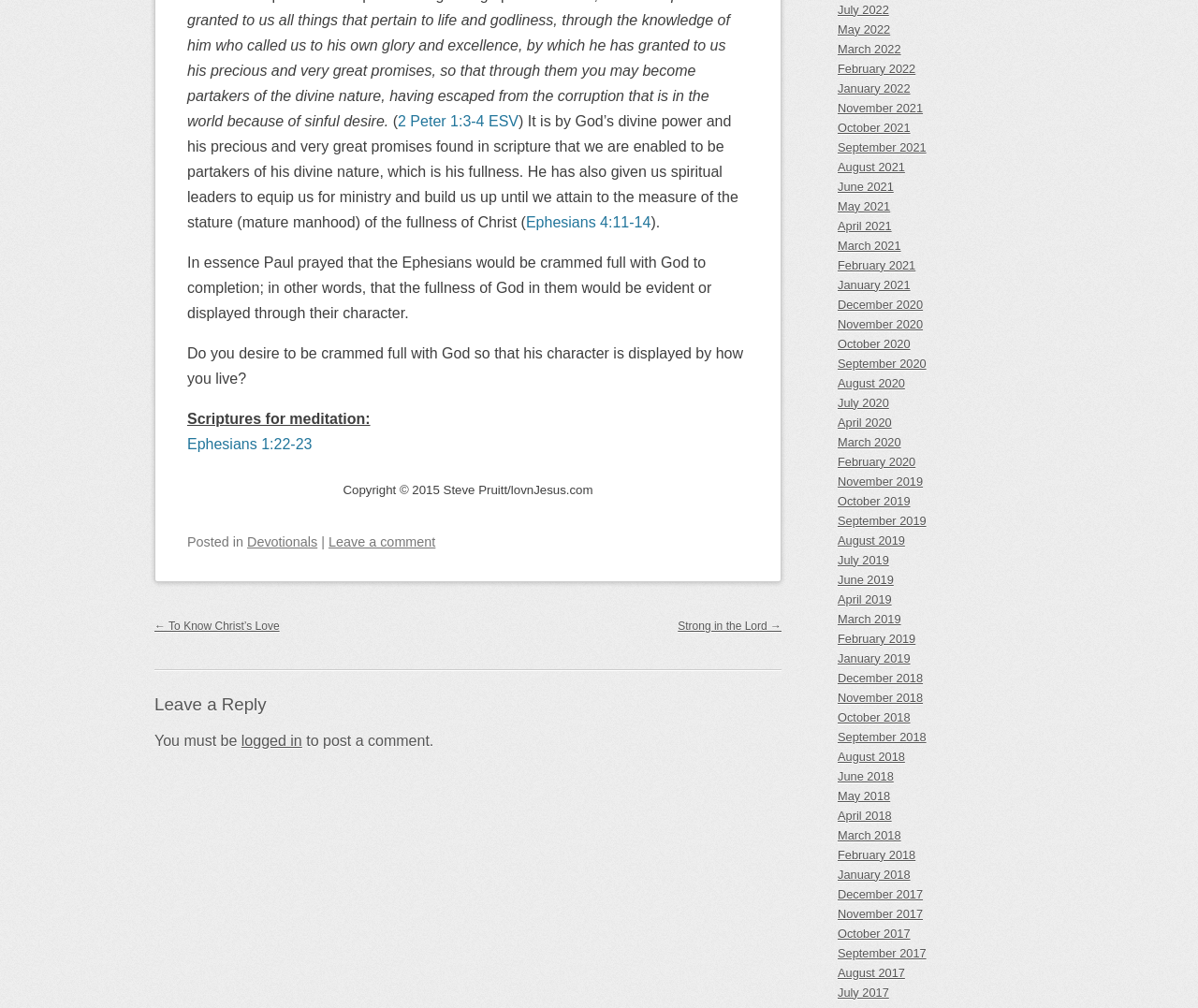Please give a concise answer to this question using a single word or phrase: 
What is the Bible verse mentioned at the top?

2 Peter 1:3-4 ESV